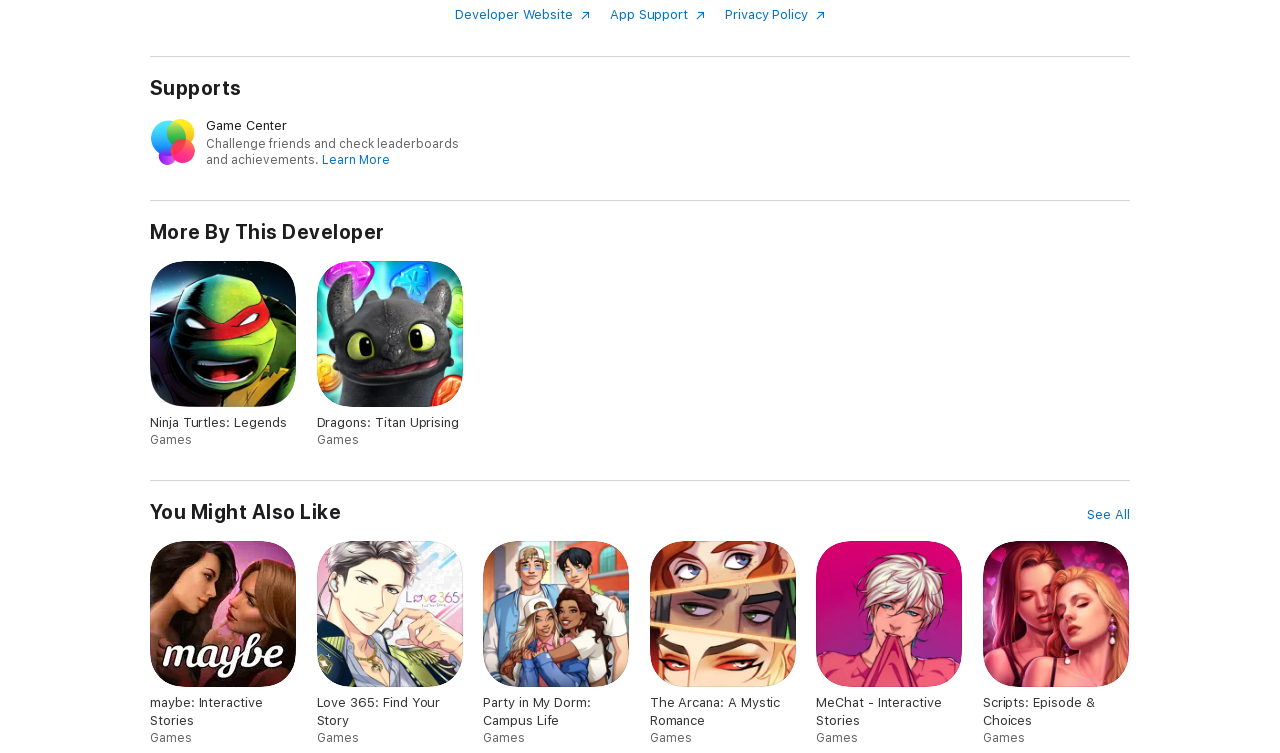How many links are there under 'More By This Developer'?
Refer to the image and provide a one-word or short phrase answer.

2